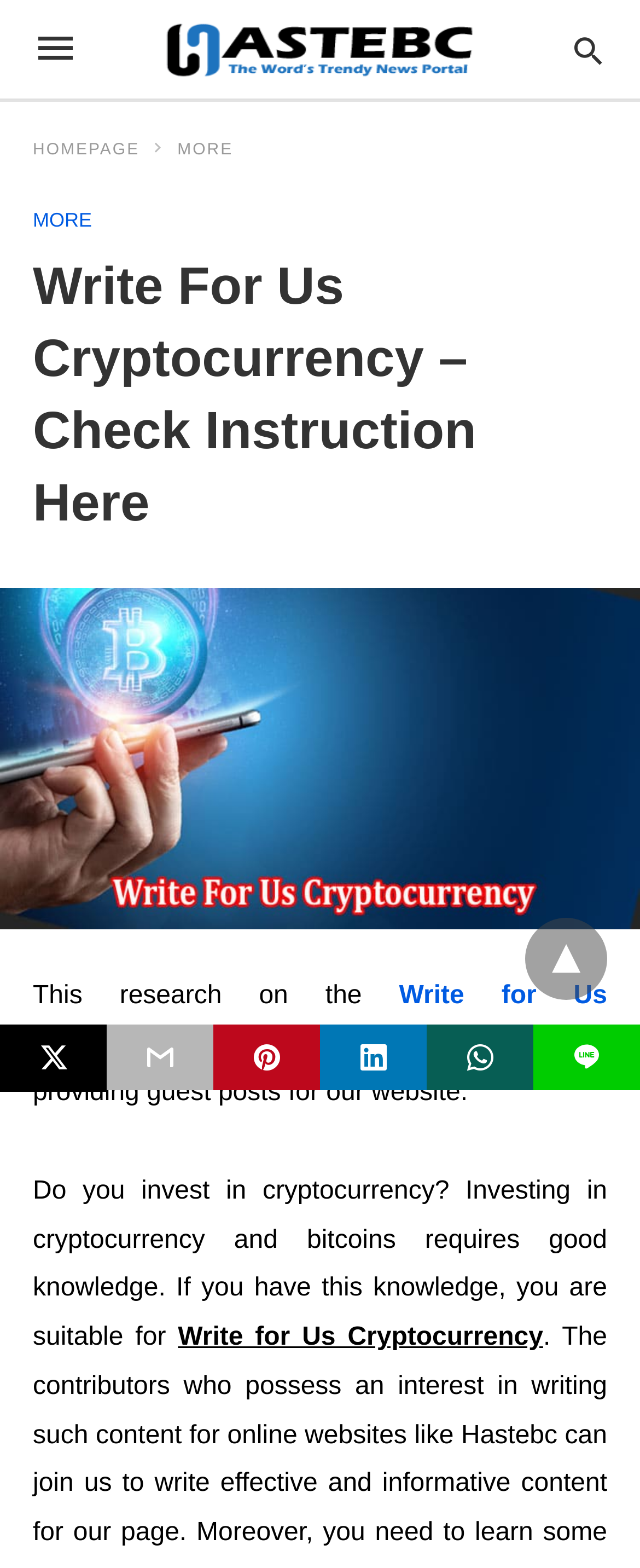Identify and extract the main heading from the webpage.

Write For Us Cryptocurrency – Check Instruction Here